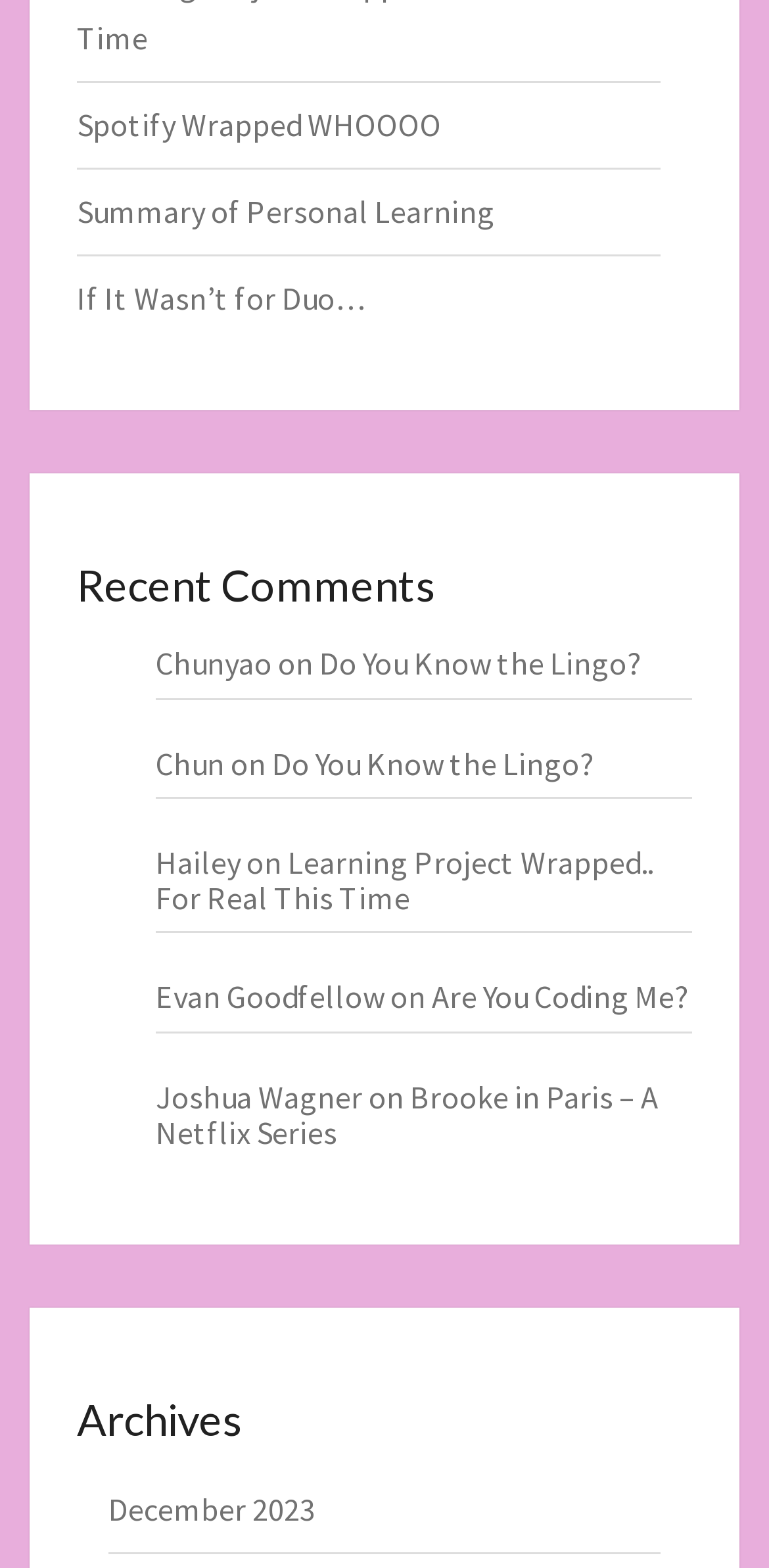From the element description: "Chunyao", extract the bounding box coordinates of the UI element. The coordinates should be expressed as four float numbers between 0 and 1, in the order [left, top, right, bottom].

[0.203, 0.41, 0.354, 0.435]